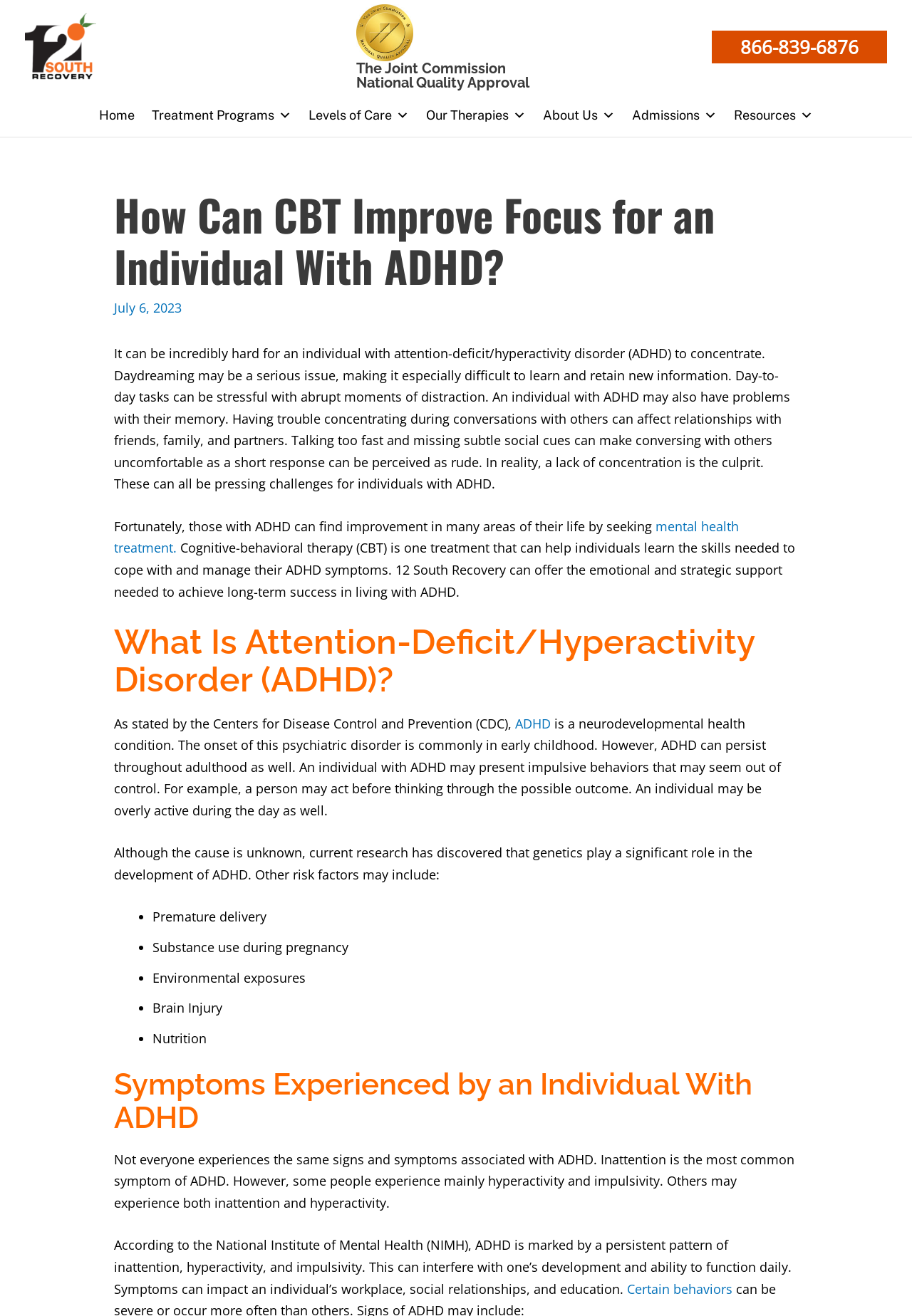Identify the bounding box coordinates for the UI element mentioned here: "mental health treatment.". Provide the coordinates as four float values between 0 and 1, i.e., [left, top, right, bottom].

[0.125, 0.393, 0.81, 0.423]